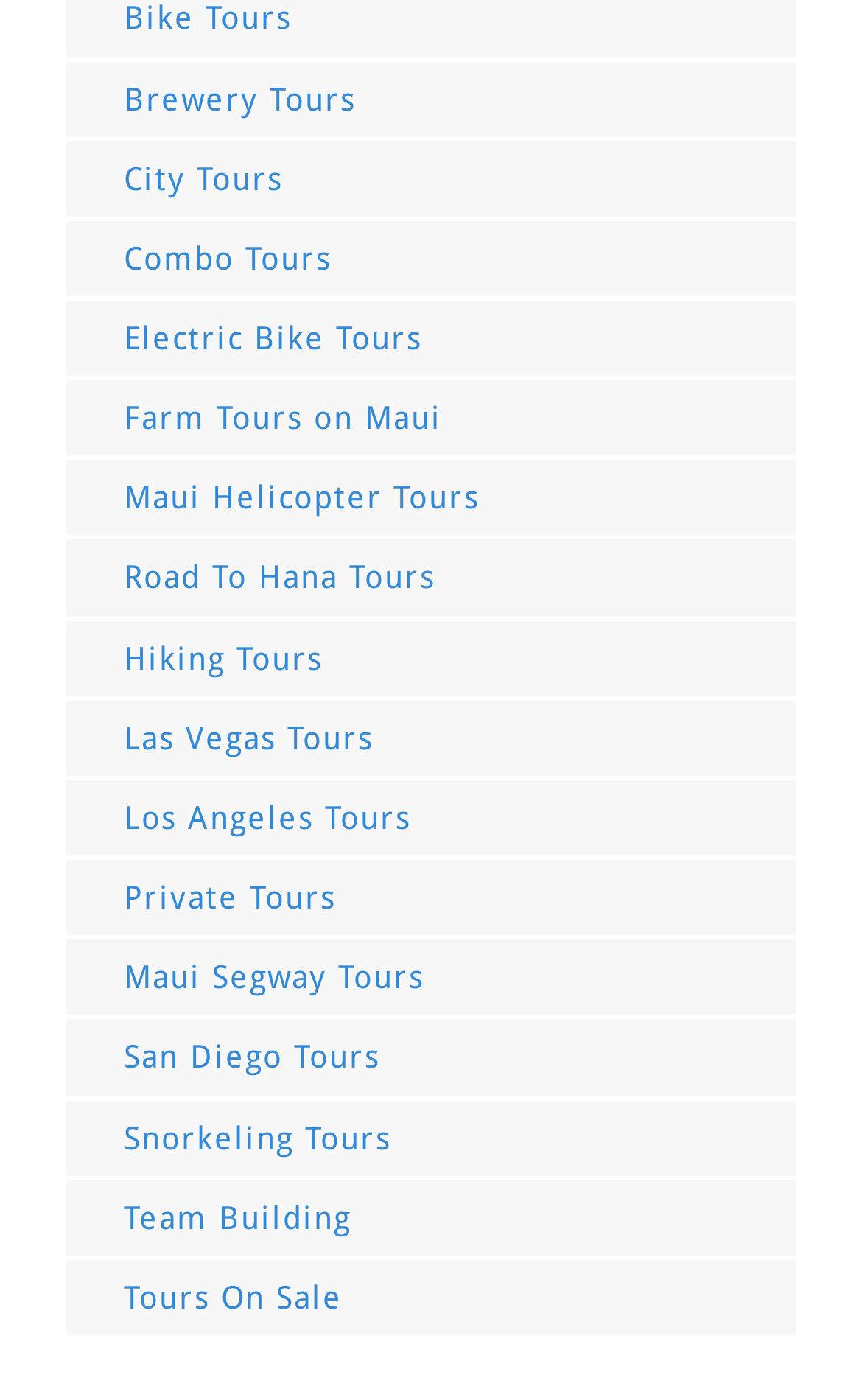Show the bounding box coordinates of the region that should be clicked to follow the instruction: "Check out Tours On Sale."

[0.144, 0.914, 0.397, 0.939]